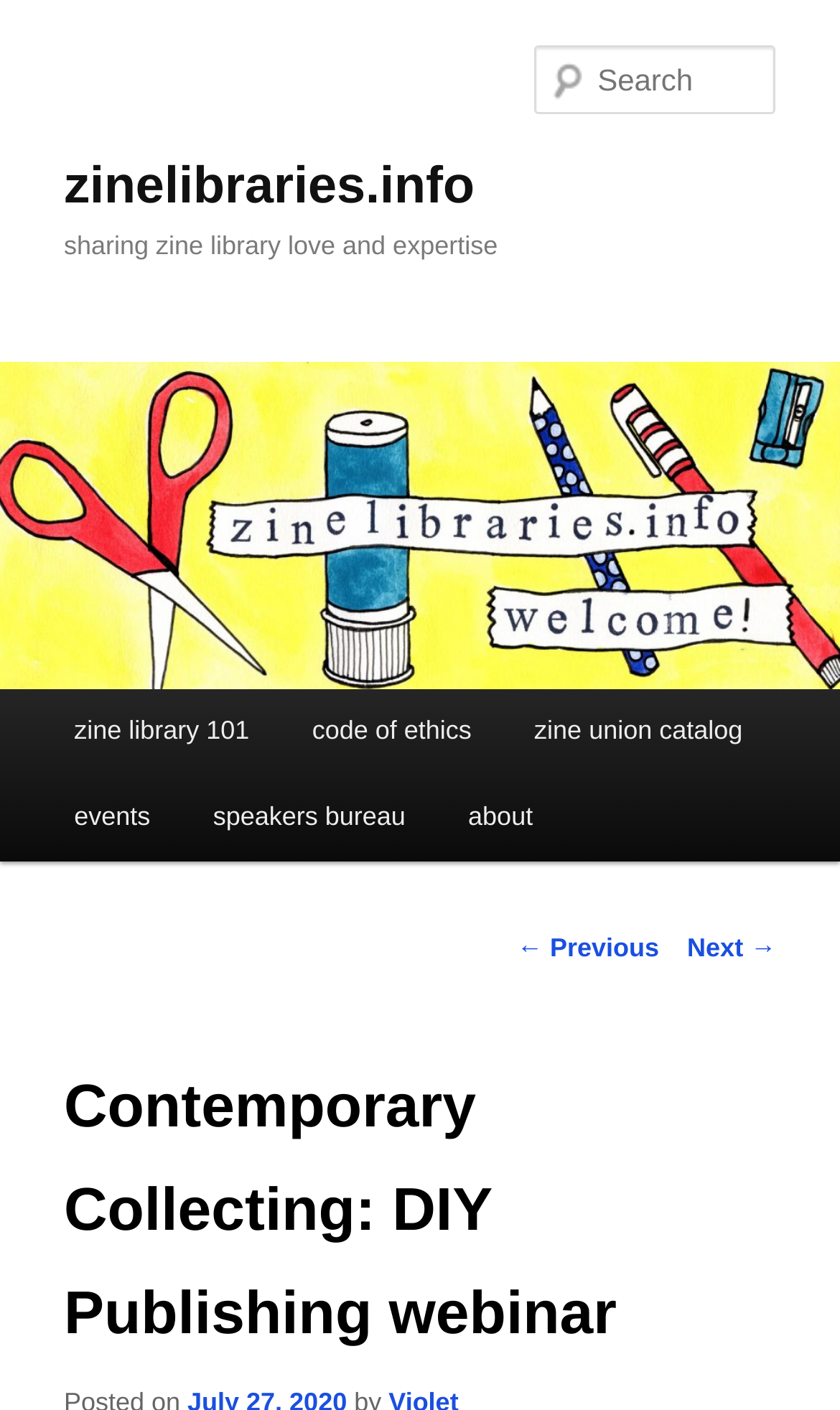Show me the bounding box coordinates of the clickable region to achieve the task as per the instruction: "go to next page".

[0.818, 0.662, 0.924, 0.683]